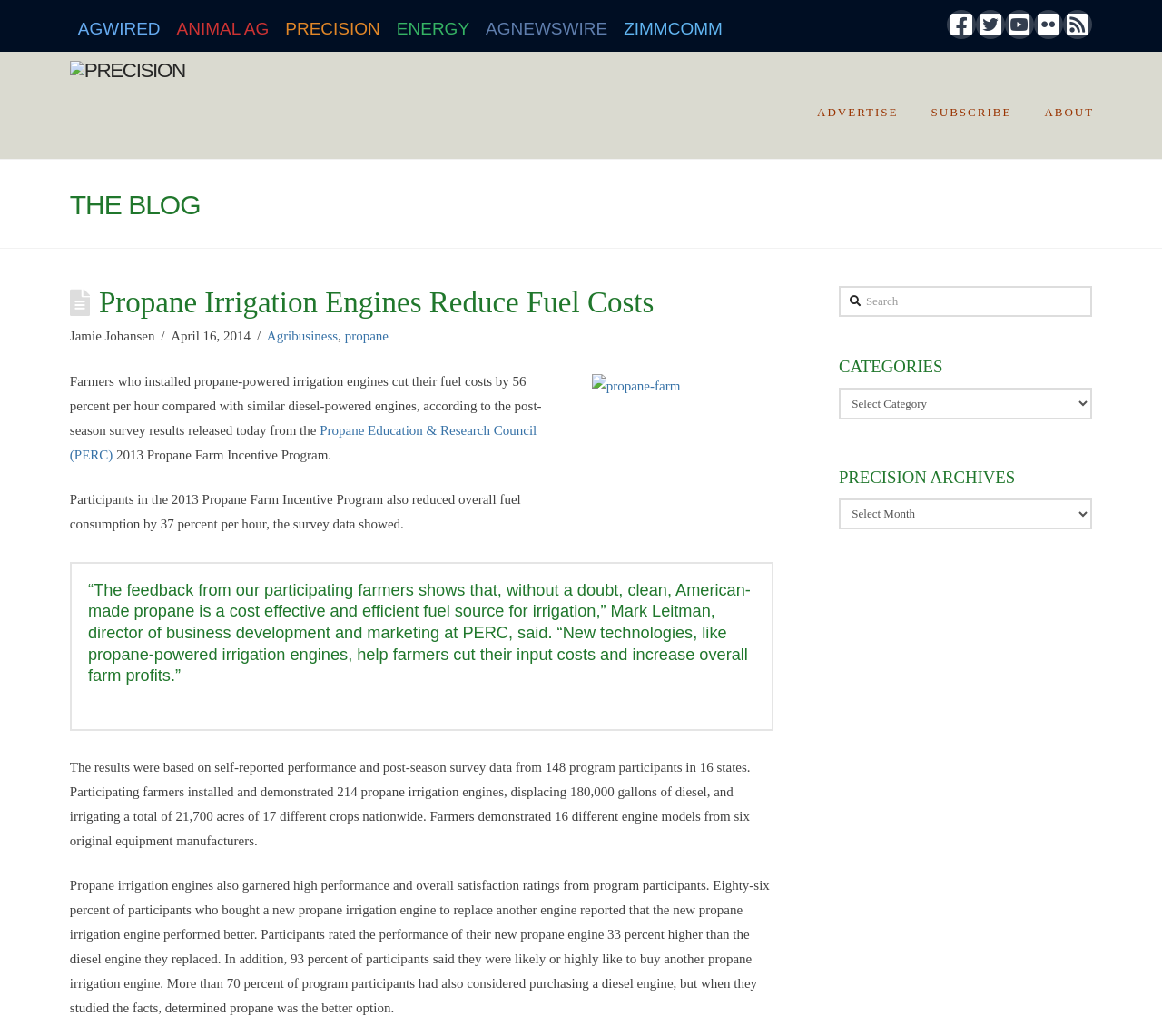Using the provided element description "propane", determine the bounding box coordinates of the UI element.

[0.297, 0.318, 0.334, 0.332]